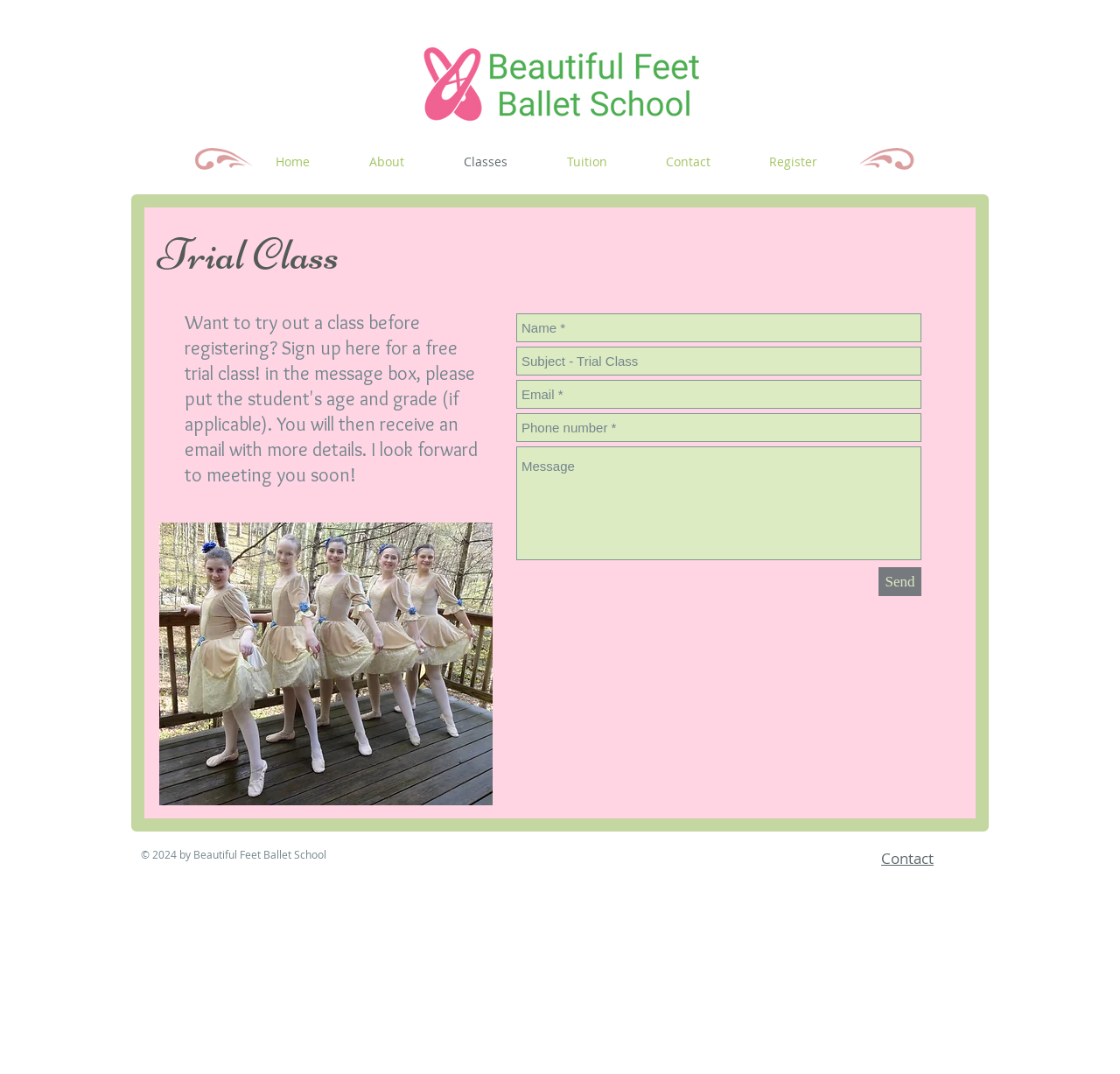Use a single word or phrase to answer the question: 
What is the image above the form?

A ballet-related image